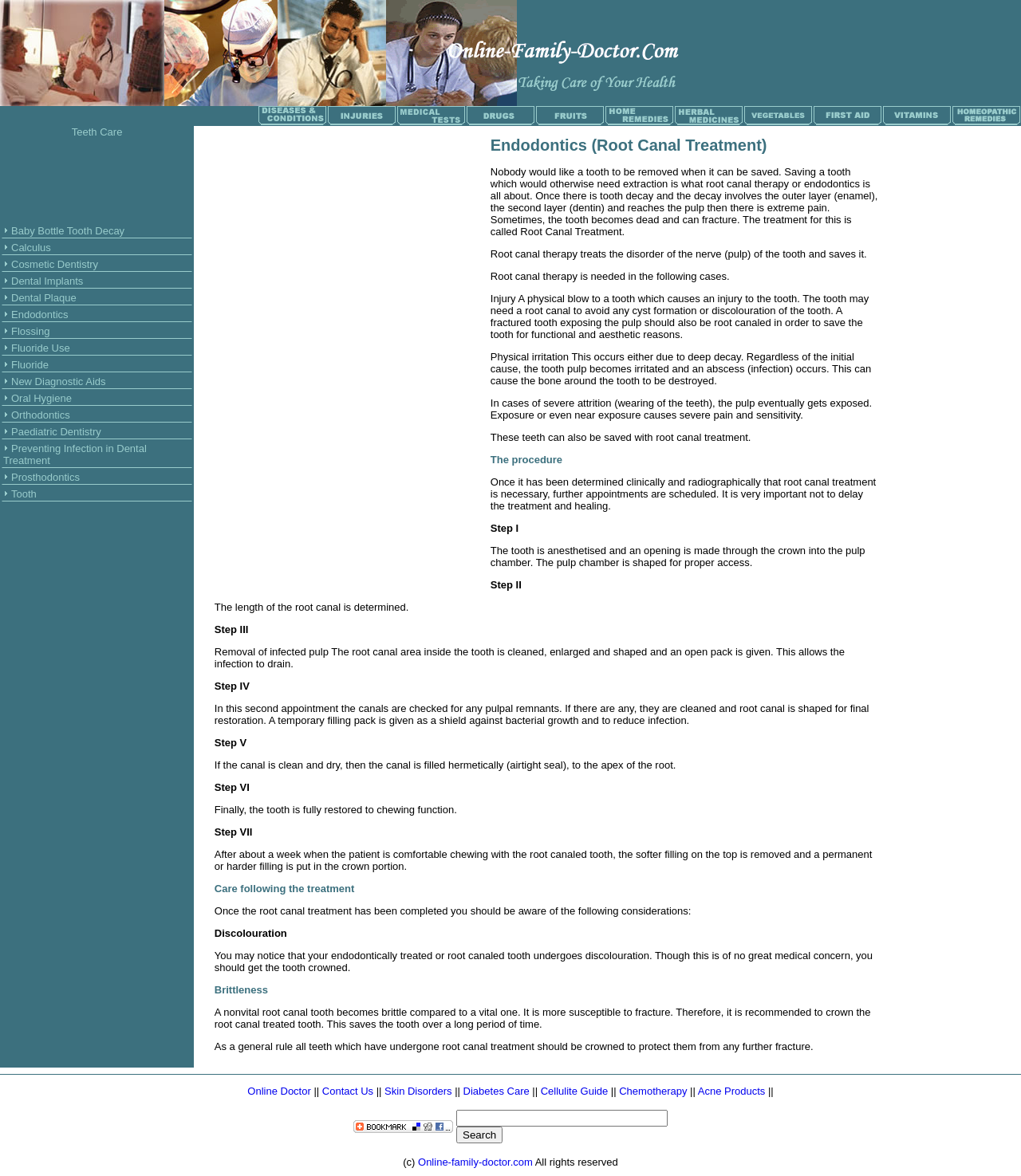Articulate a complete and detailed caption of the webpage elements.

This webpage is about Endodontics, also known as Root Canal Treatment. At the top, there is a header section with three images of "Family Doctor" and a table with multiple links to various health-related topics, including Diseases, Injuries, Medical Tests, Drugs, Fruits, Home Remedies, Herbal Medicines, Vegetables, First Aid, Vitamins, and Homeopathic Remedies.

Below the header section, there is a table with a title "Teeth Care Advertisement" on the left side. To the right of the title, there is an advertisement iframe. Below the advertisement, there is a table with multiple rows, each containing an image and a link to a specific dental health topic, including Baby Bottle Tooth Decay, Calculus, Cosmetic Dentistry, Dental Implants, Dental Plaque, Endodontics, Flossing, Fluoride Use, Fluoride, and New Diagnostic Aids. The links are arranged in a grid-like structure, with each row containing a single link and its corresponding image.